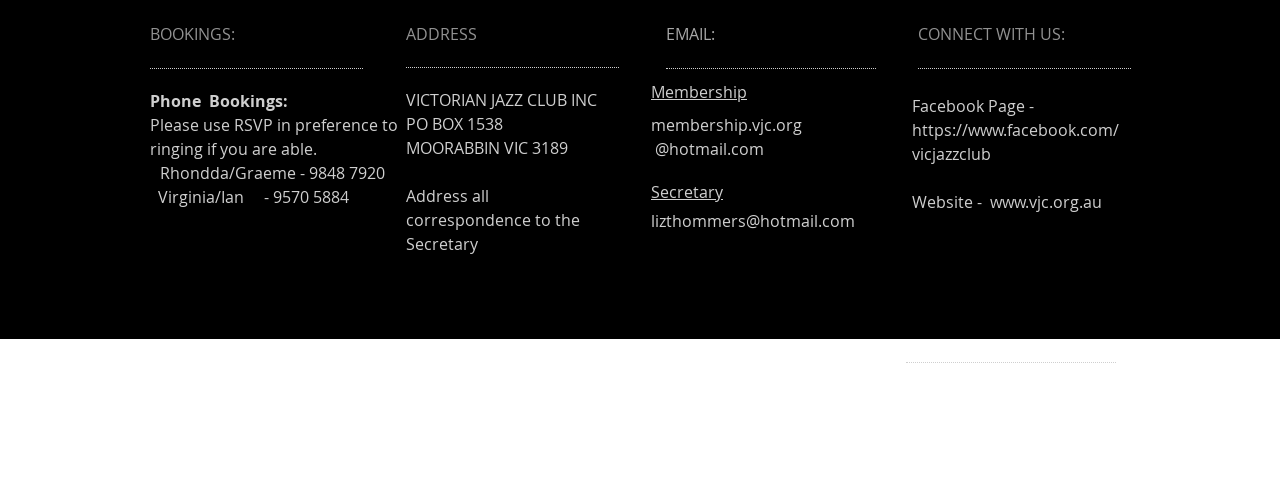Based on the element description "https://www.facebook.com/vicjazzclub", predict the bounding box coordinates of the UI element.

[0.712, 0.24, 0.874, 0.332]